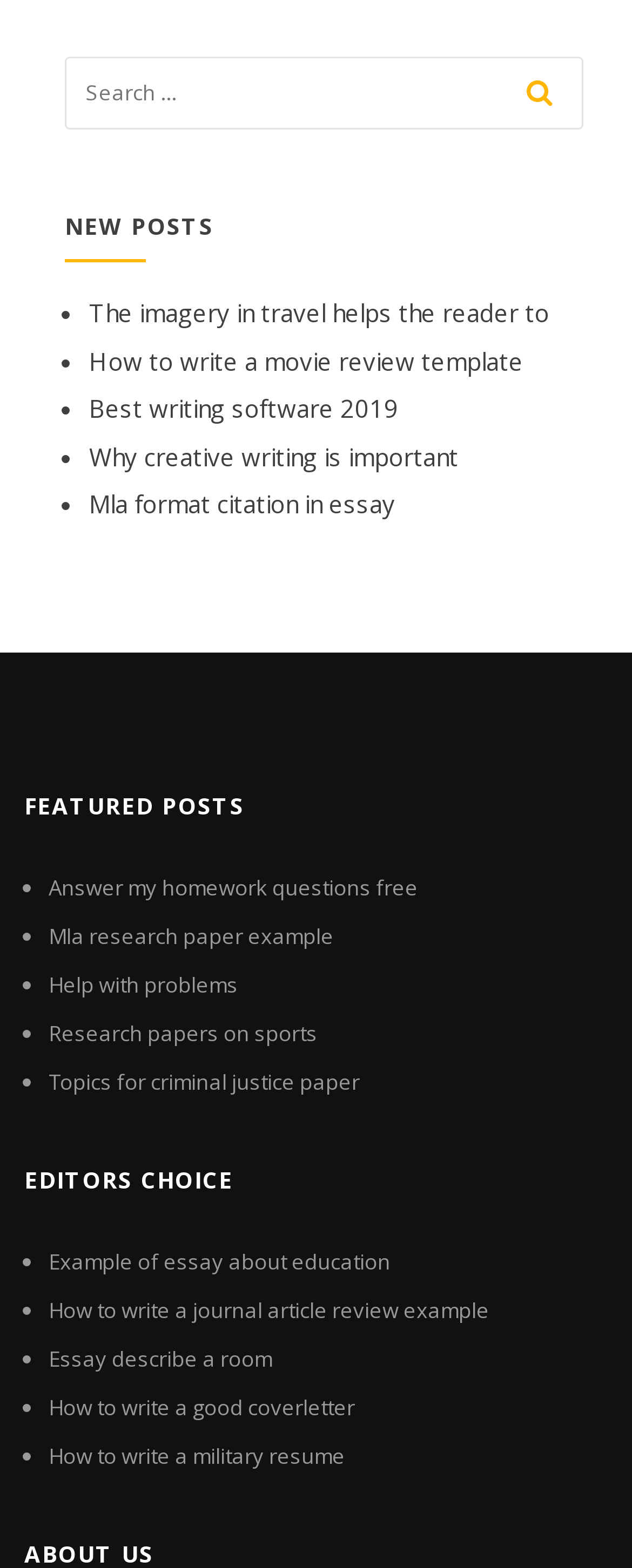Provide the bounding box coordinates of the HTML element described by the text: "Answer my homework questions free".

[0.077, 0.556, 0.662, 0.575]